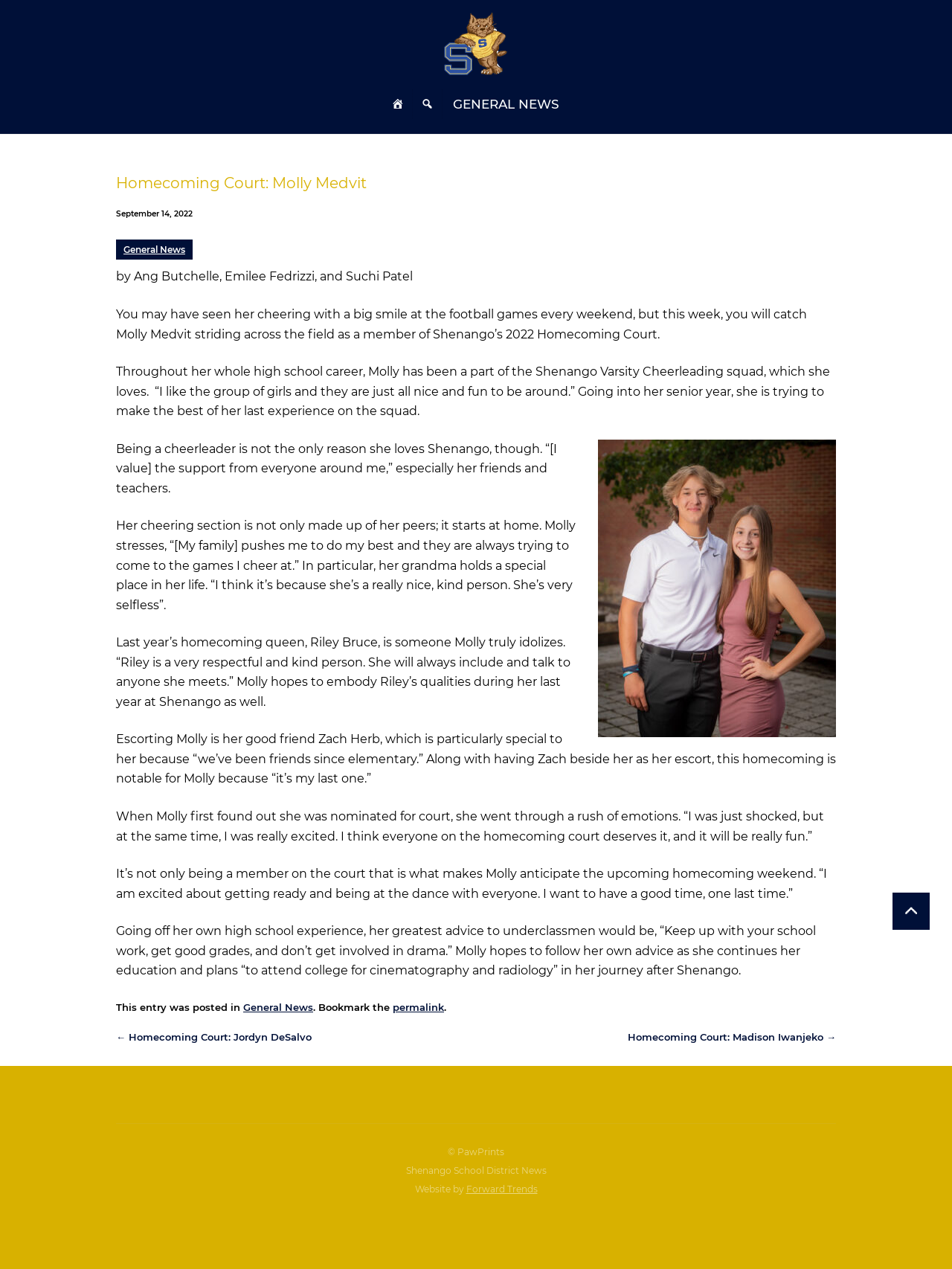Who is Molly's escort for homecoming?
Please provide a comprehensive and detailed answer to the question.

The article mentions that Molly's escort for homecoming is her good friend Zach Herb, which is particularly special to her because they've been friends since elementary school.